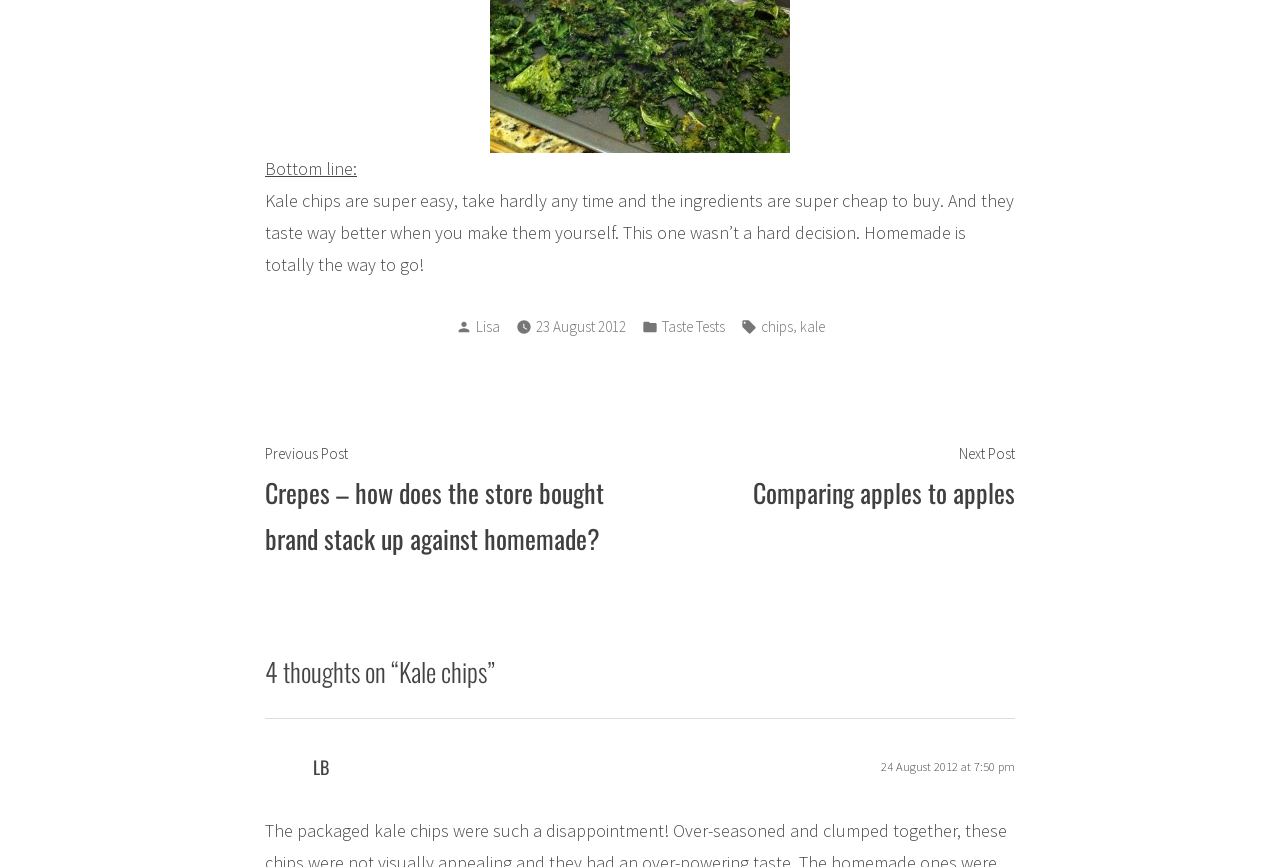Please determine the bounding box of the UI element that matches this description: 23 August 201225 August 2020. The coordinates should be given as (top-left x, top-left y, bottom-right x, bottom-right y), with all values between 0 and 1.

[0.418, 0.362, 0.489, 0.393]